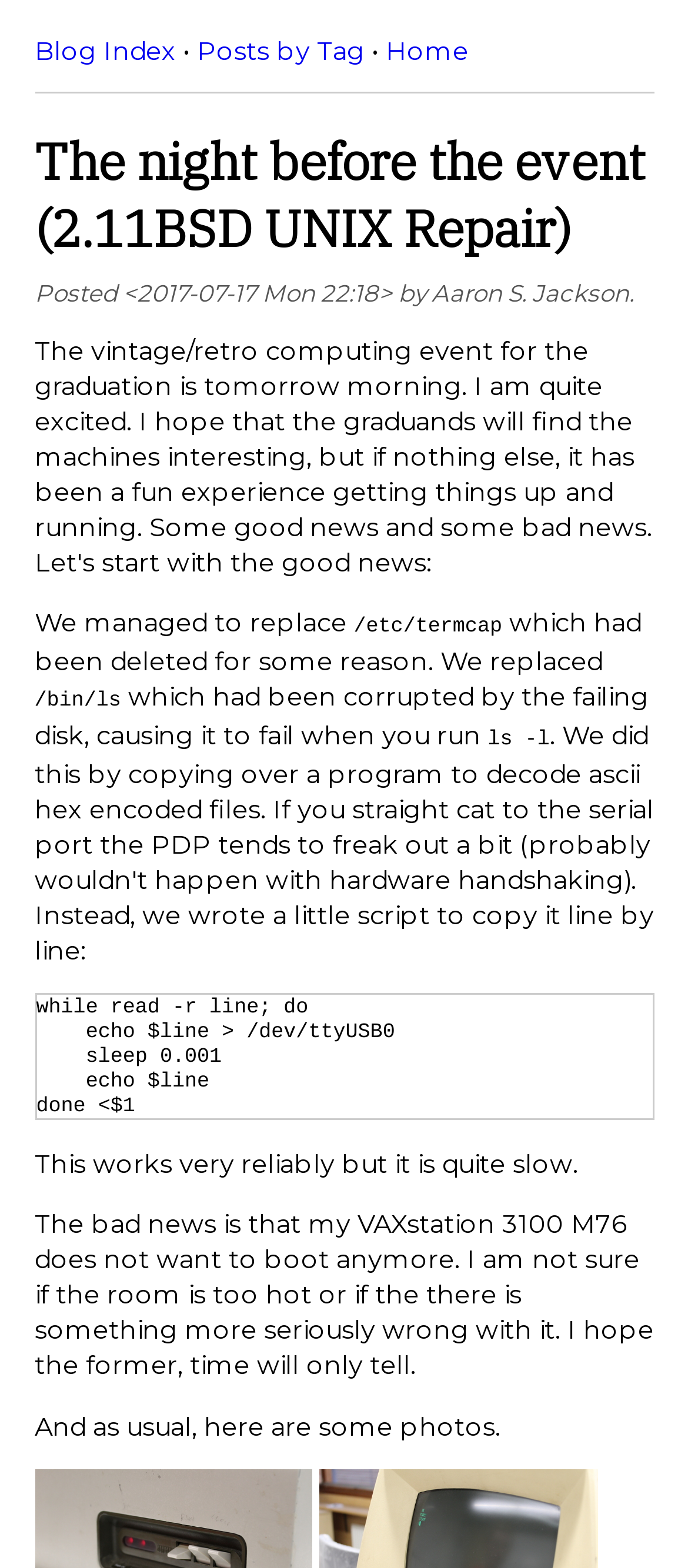What was replaced in the UNIX system?
Respond to the question with a well-detailed and thorough answer.

I found the information by reading the text 'We managed to replace /etc/termcap which had been deleted for some reason. We replaced /bin/ls which had been corrupted by the failing disk, causing it to fail when you run...'.